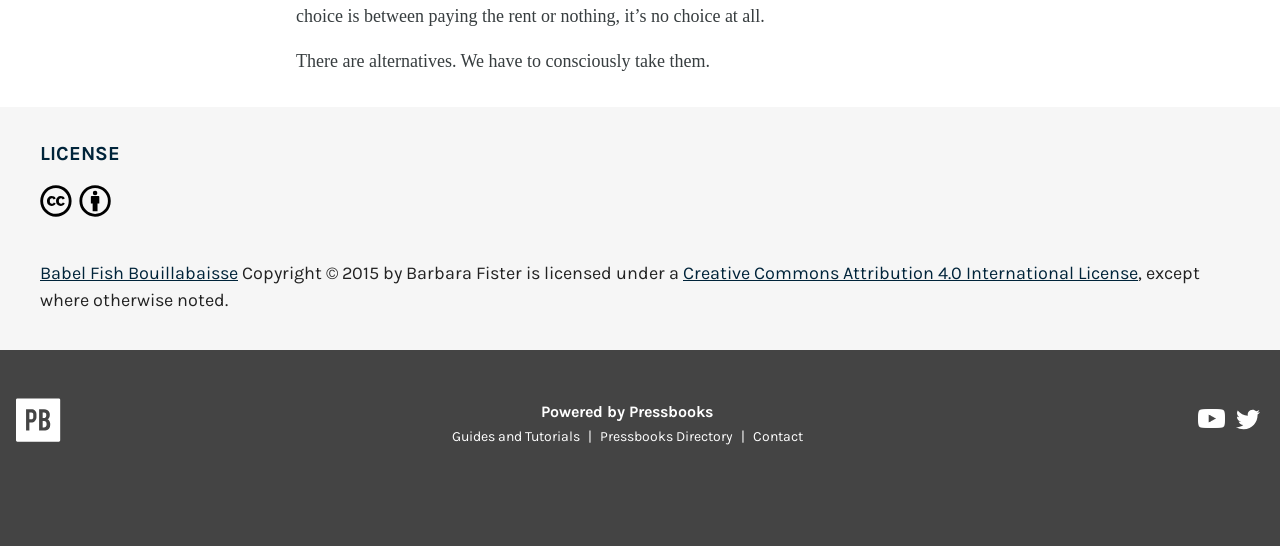Please identify the bounding box coordinates of the element I should click to complete this instruction: 'Contact Pressbooks'. The coordinates should be given as four float numbers between 0 and 1, like this: [left, top, right, bottom].

[0.582, 0.783, 0.633, 0.814]